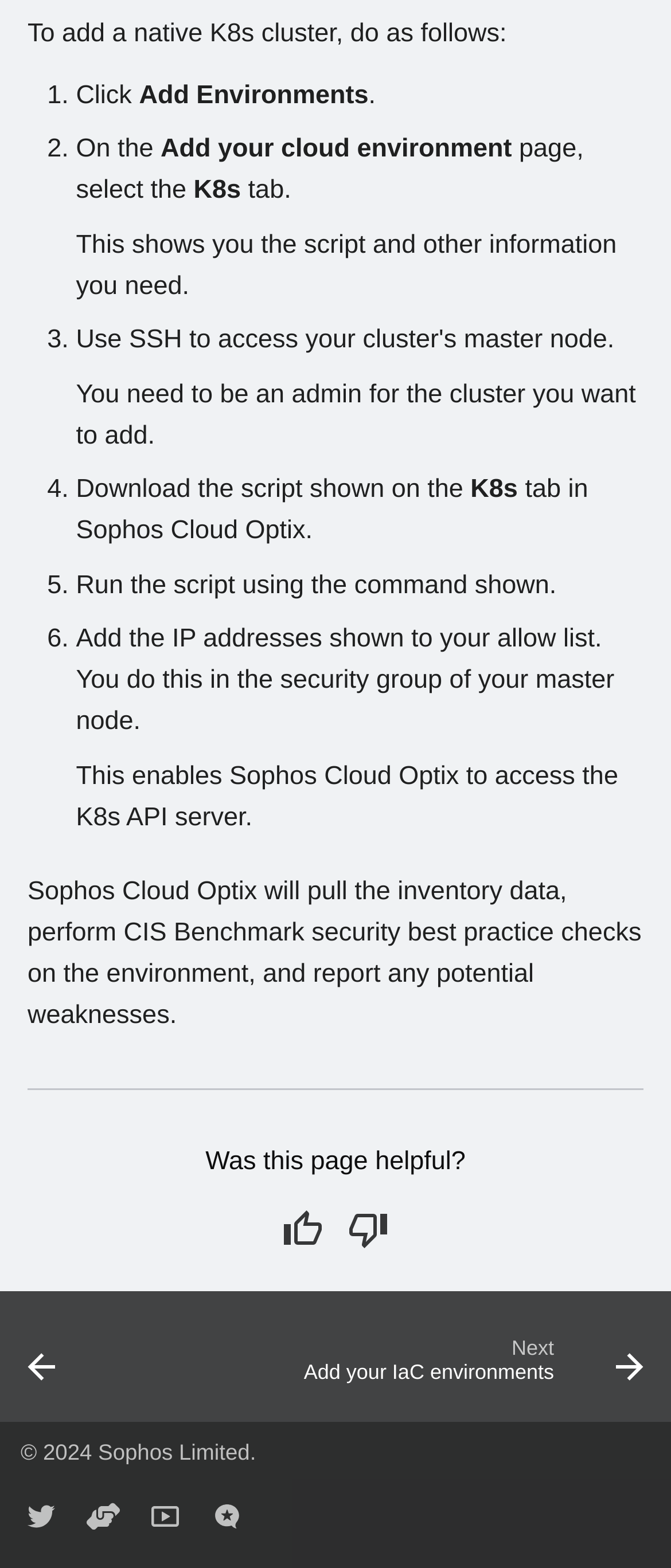Predict the bounding box coordinates of the area that should be clicked to accomplish the following instruction: "Click 'This page could be improved'". The bounding box coordinates should consist of four float numbers between 0 and 1, i.e., [left, top, right, bottom].

[0.505, 0.771, 0.592, 0.797]